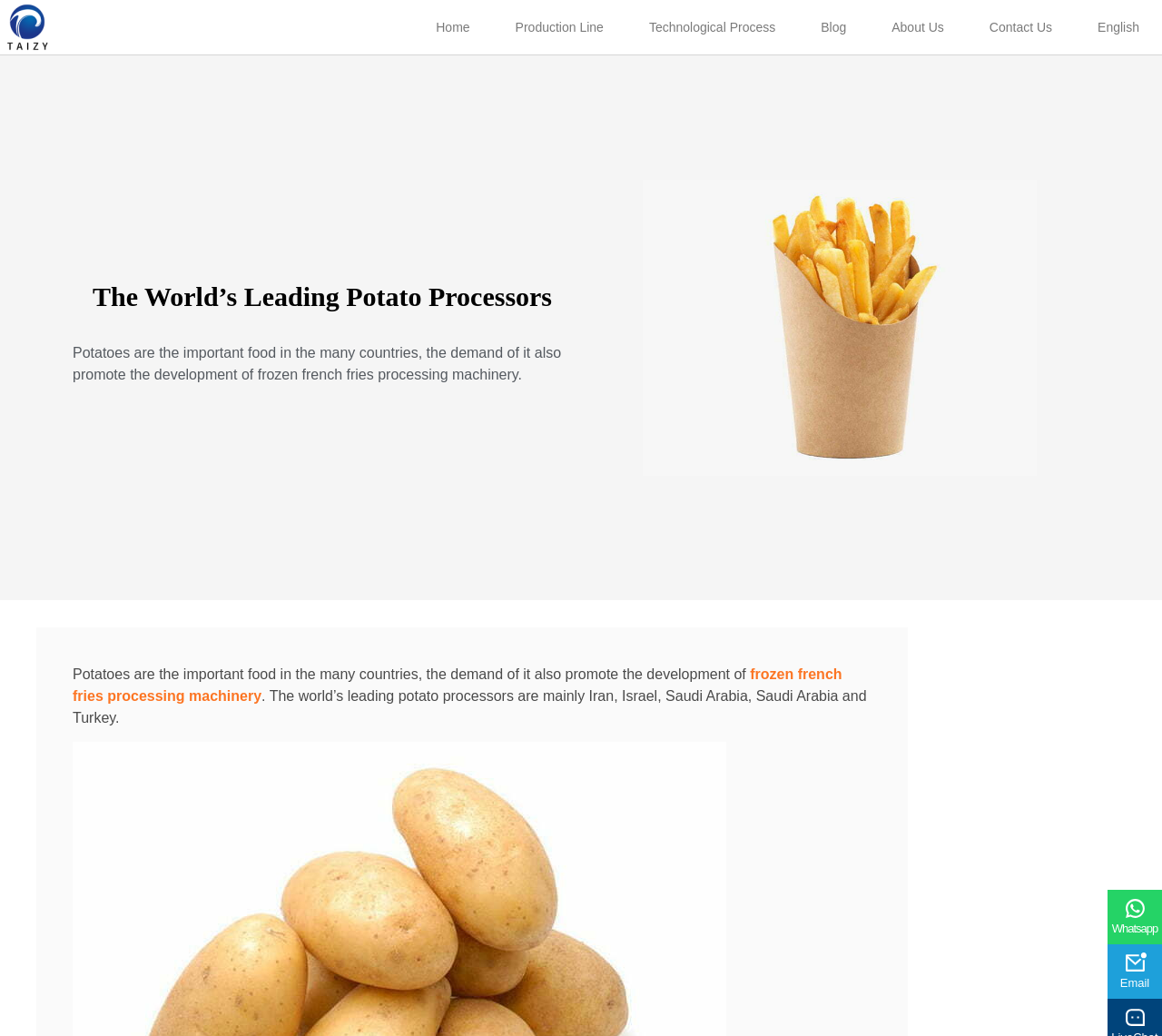Determine the bounding box coordinates for the clickable element to execute this instruction: "Click the Home link". Provide the coordinates as four float numbers between 0 and 1, i.e., [left, top, right, bottom].

[0.356, 0.006, 0.424, 0.046]